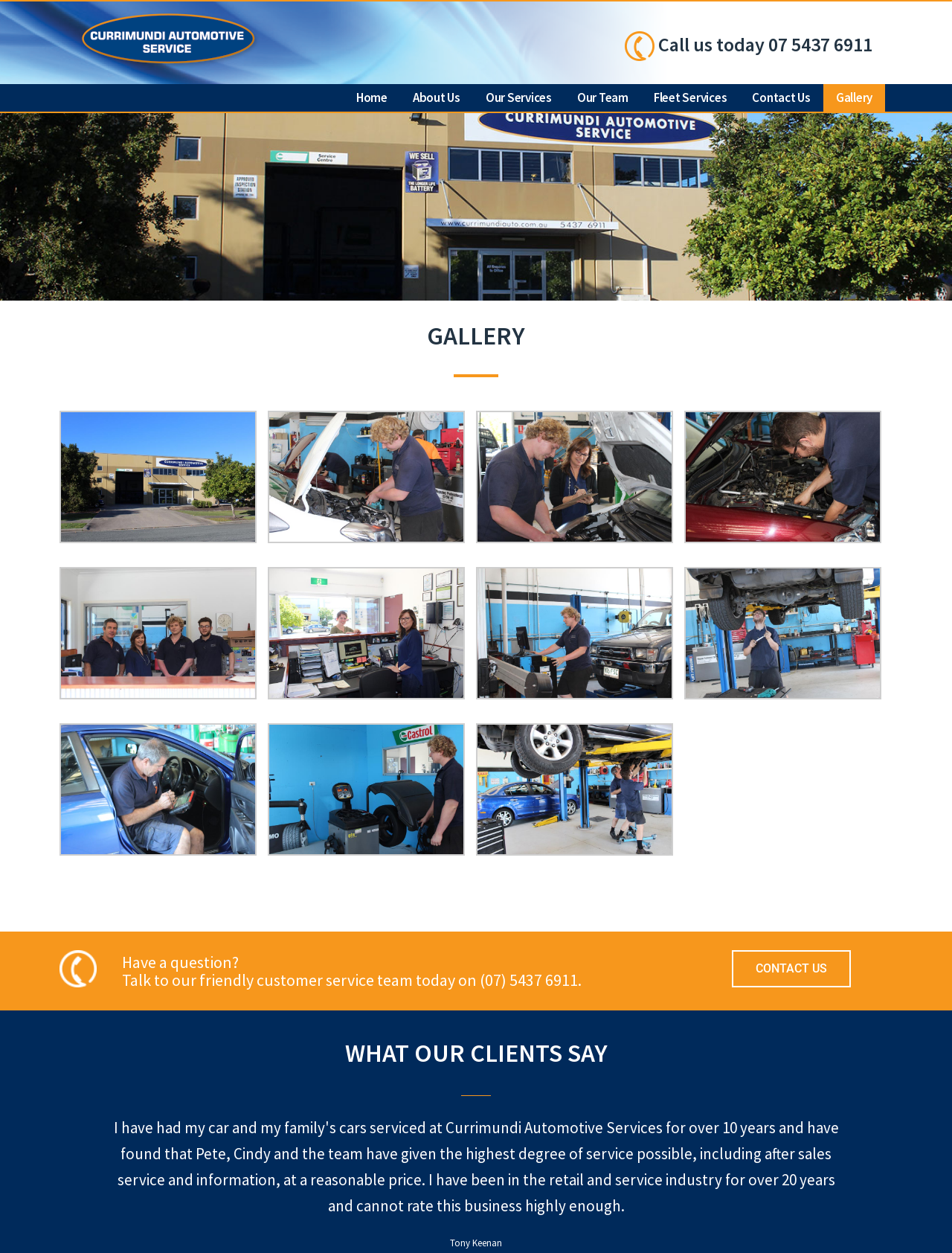Identify the bounding box coordinates for the element that needs to be clicked to fulfill this instruction: "Click the 'CONTACT US' button". Provide the coordinates in the format of four float numbers between 0 and 1: [left, top, right, bottom].

[0.769, 0.758, 0.894, 0.788]